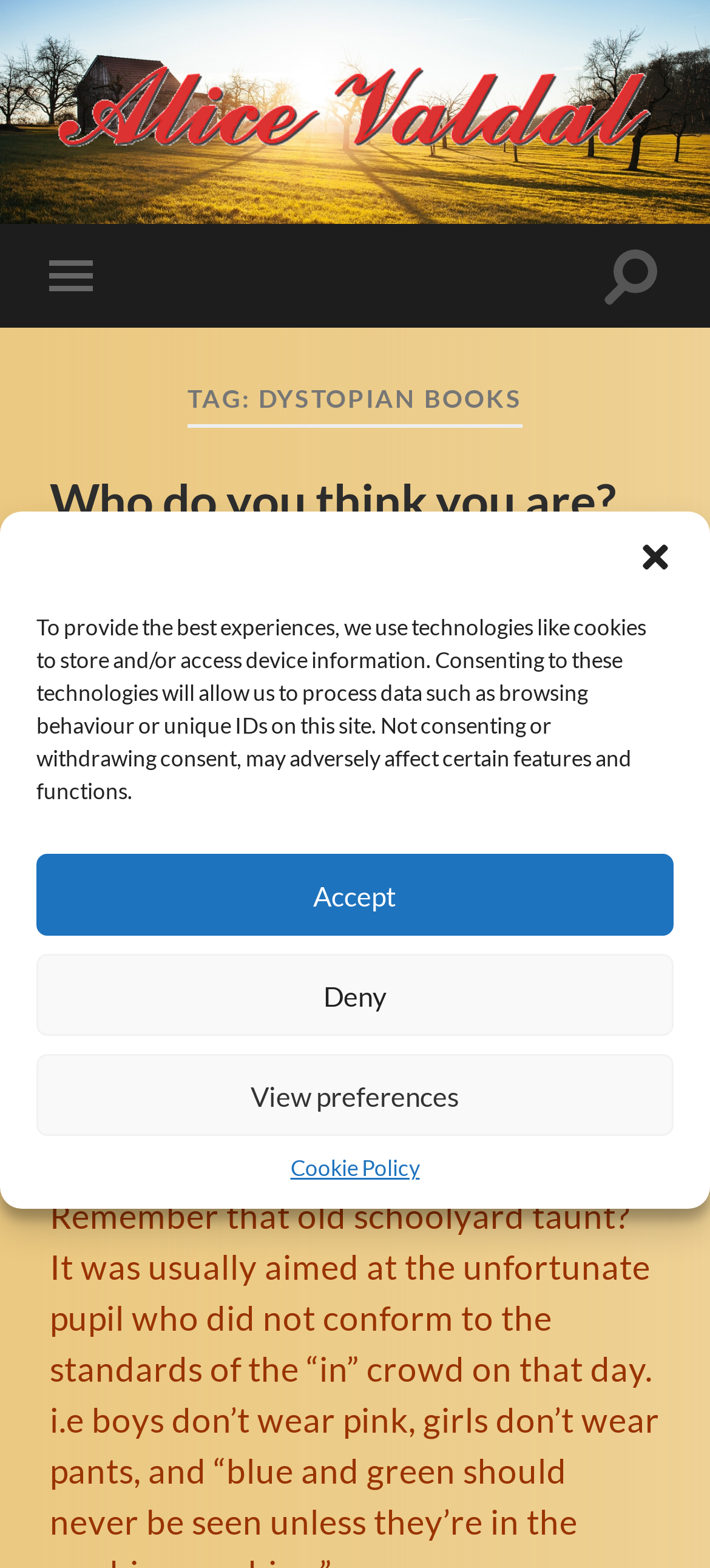What is the title or heading displayed on the webpage?

TAG: DYSTOPIAN BOOKS